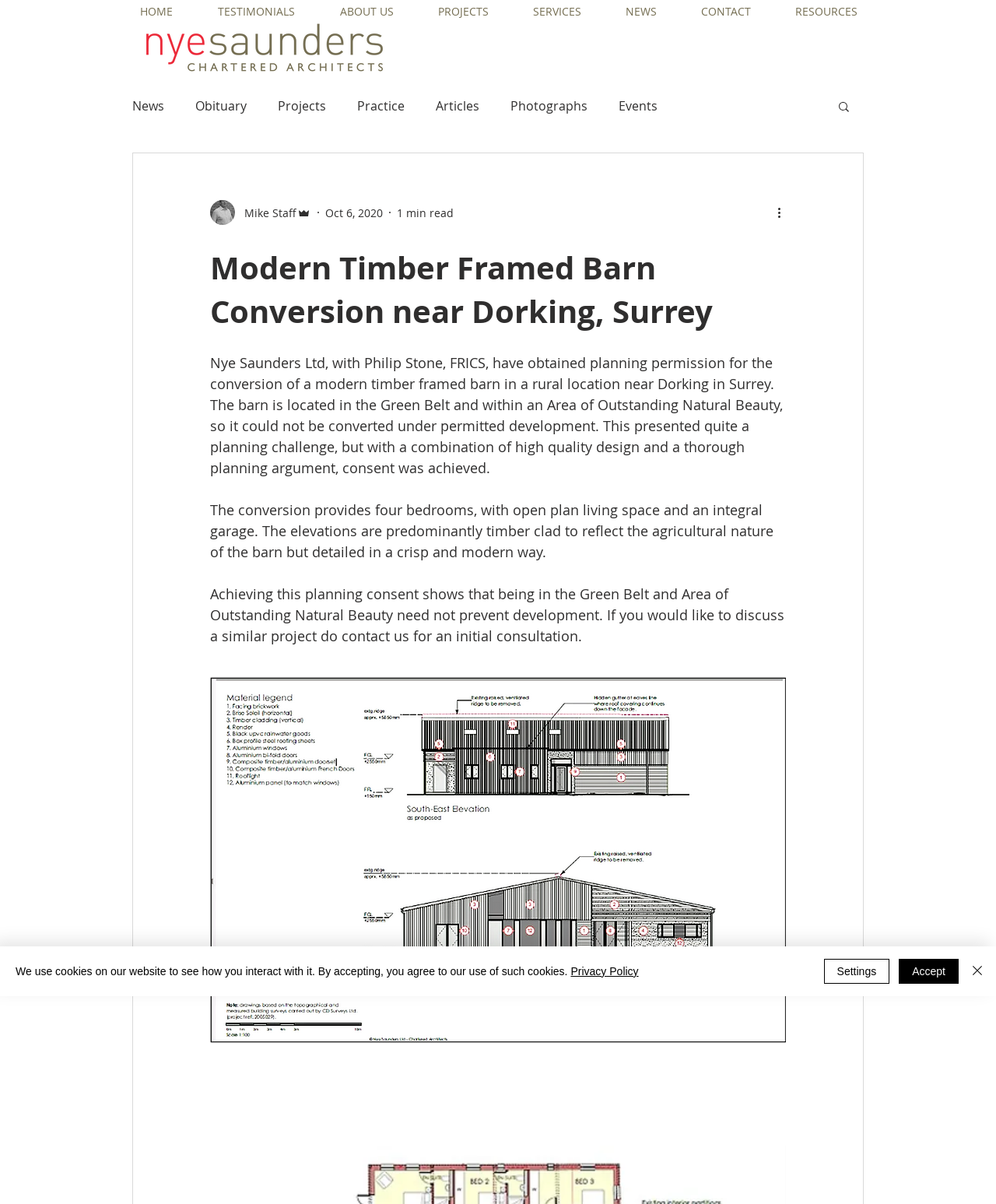Please identify the bounding box coordinates of the element that needs to be clicked to perform the following instruction: "Click the NEWS link".

[0.605, 0.0, 0.681, 0.019]